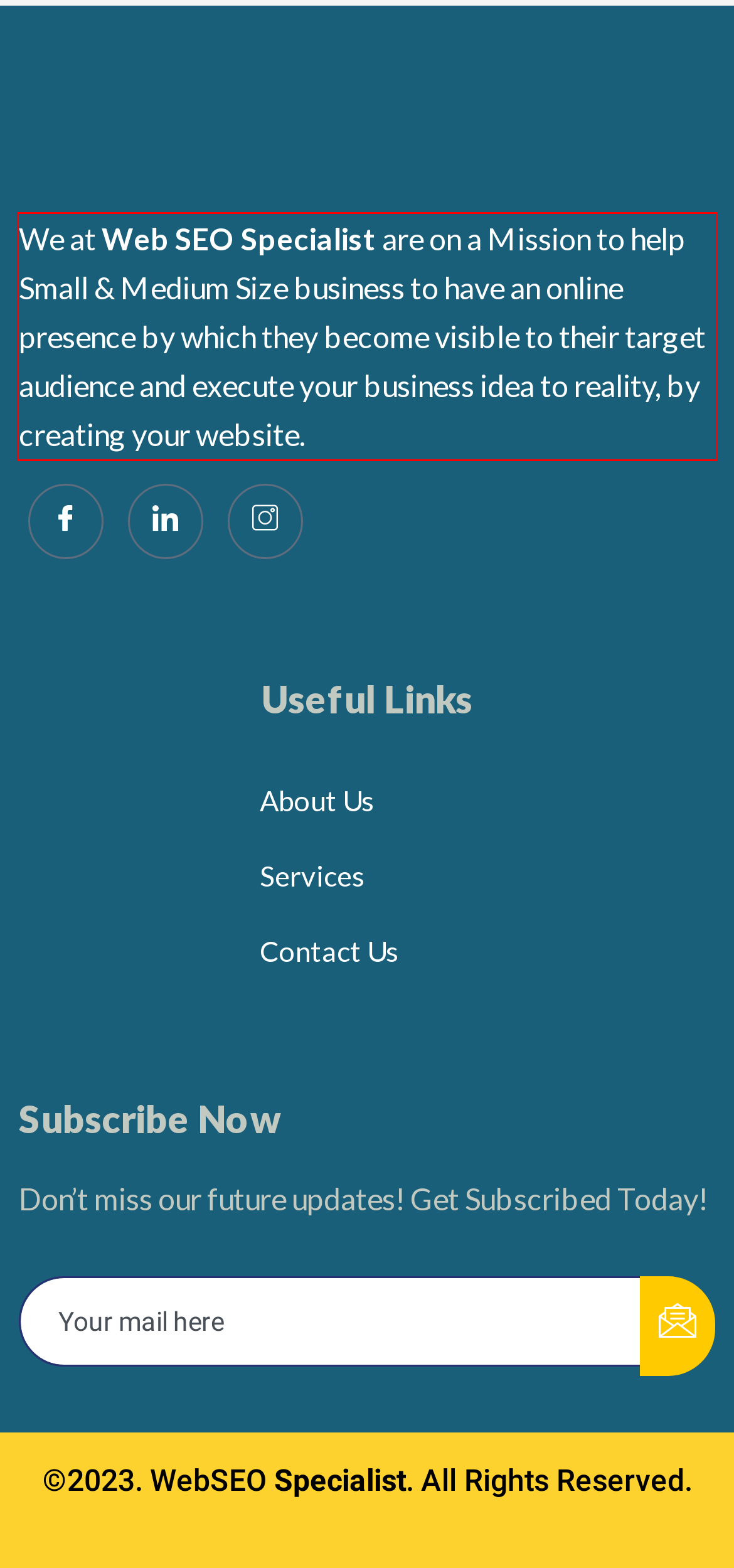You are provided with a screenshot of a webpage that includes a UI element enclosed in a red rectangle. Extract the text content inside this red rectangle.

We at Web SEO Specialist are on a Mission to help Small & Medium Size business to have an online presence by which they become visible to their target audience and execute your business idea to reality, by creating your website.